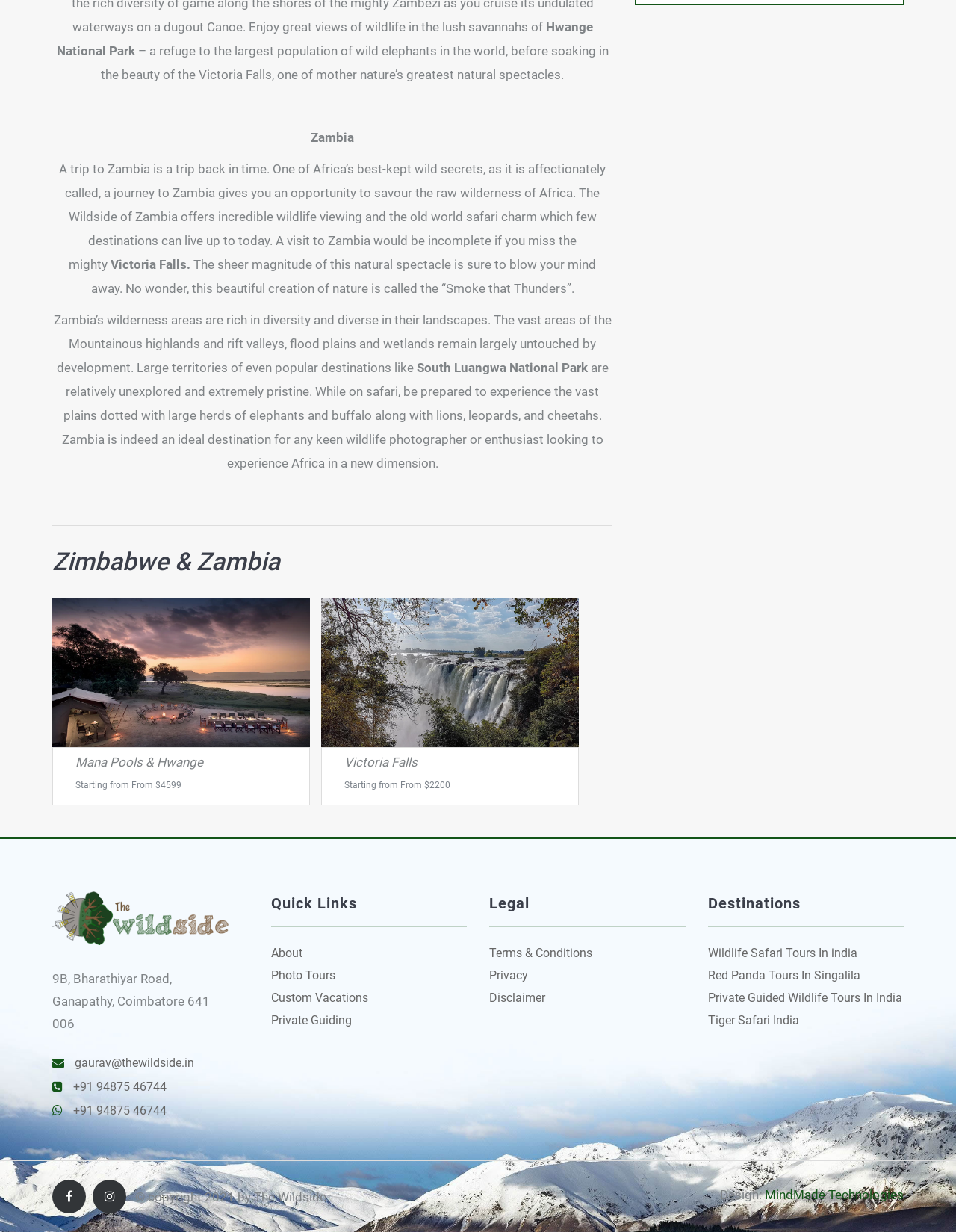Kindly provide the bounding box coordinates of the section you need to click on to fulfill the given instruction: "Click on the 'Wildlife Safari Tours In india' link in the Destinations section".

[0.74, 0.765, 0.945, 0.783]